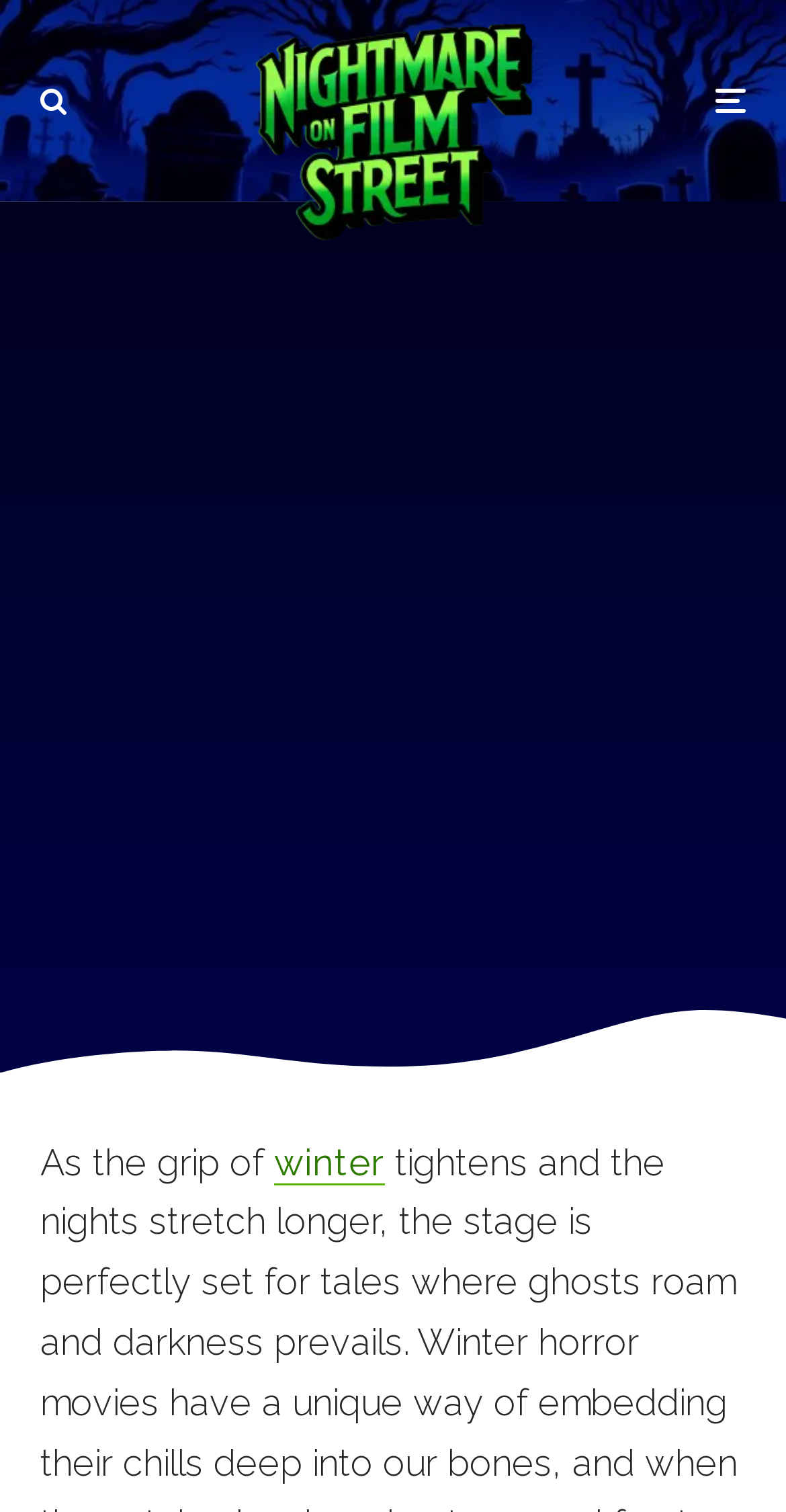Answer the following query concisely with a single word or phrase:
What is the author of the article?

Kimberley Elizabeth